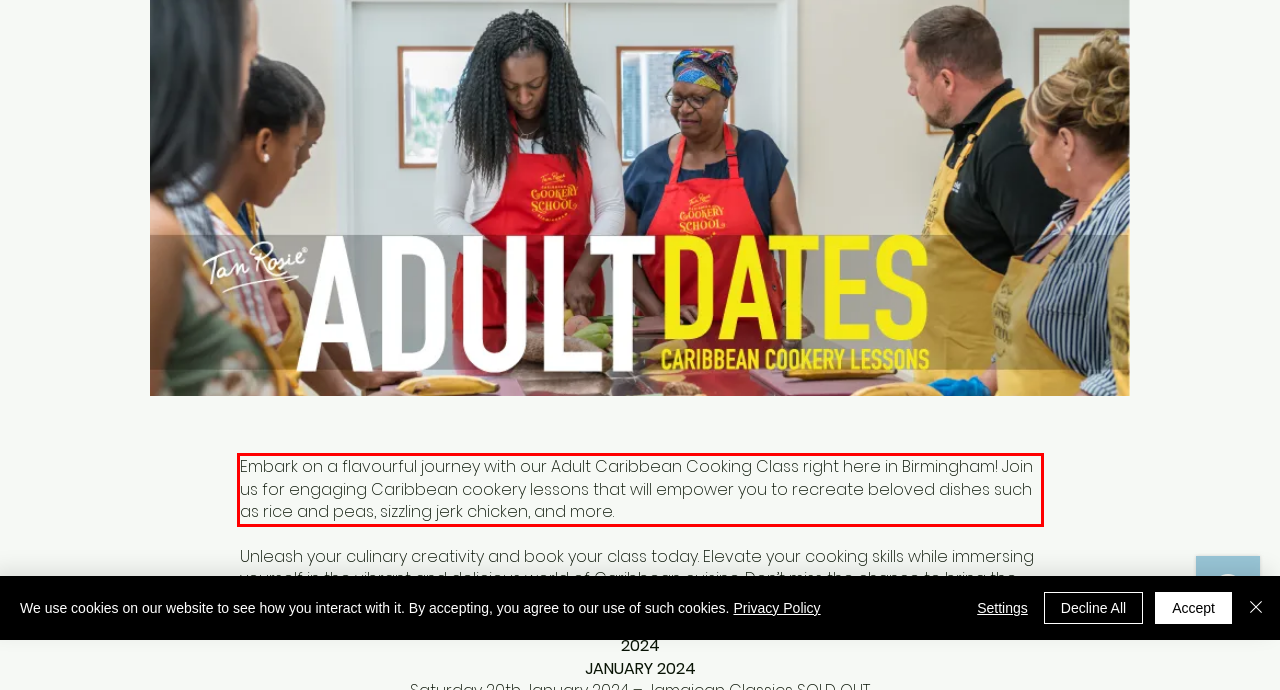You are presented with a webpage screenshot featuring a red bounding box. Perform OCR on the text inside the red bounding box and extract the content.

Embark on a flavourful journey with our Adult Caribbean Cooking Class right here in Birmingham! Join us for engaging Caribbean cookery lessons that will empower you to recreate beloved dishes such as rice and peas, sizzling jerk chicken, and more.